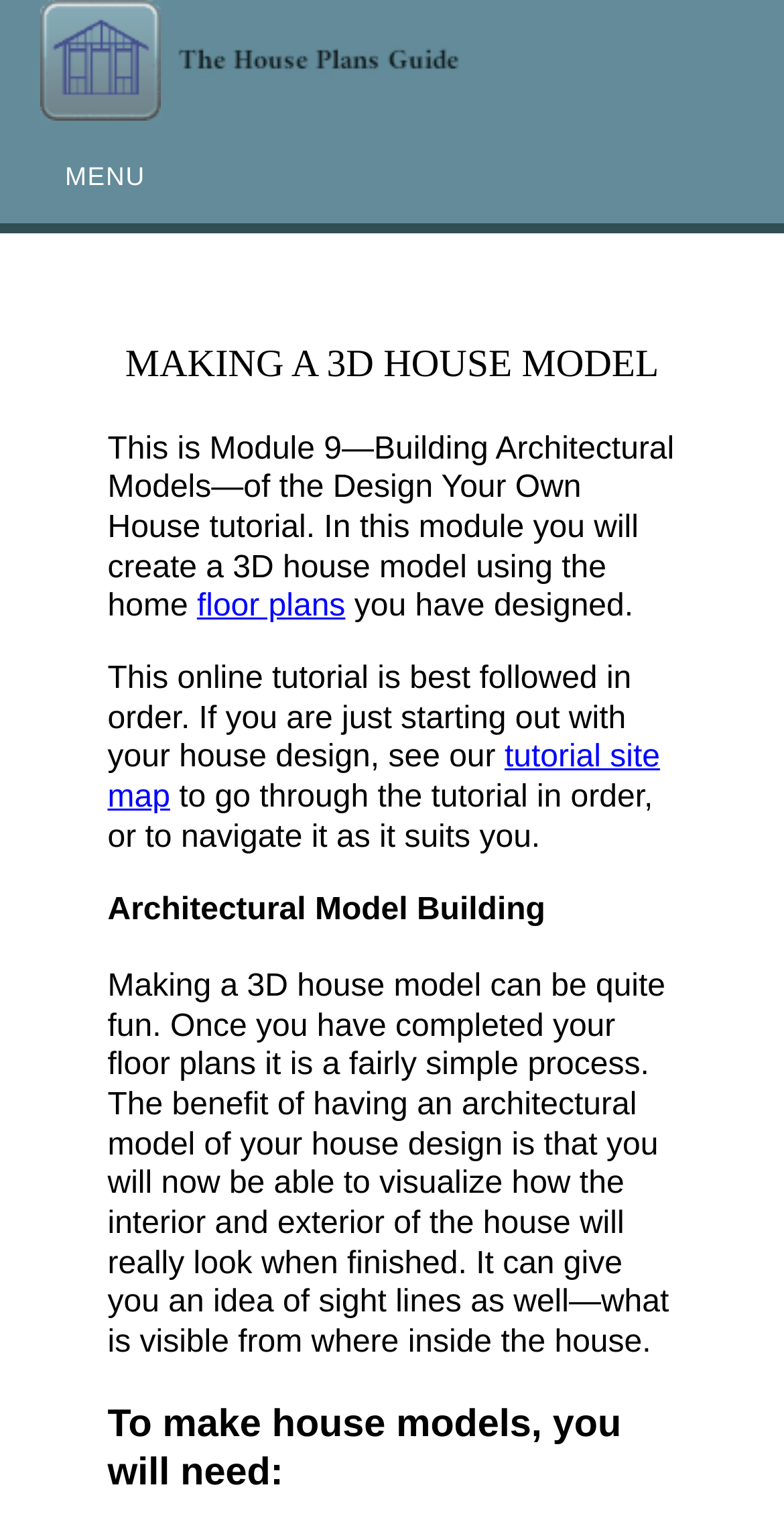What is the current module of the Design Your Own House tutorial?
Based on the image, answer the question with as much detail as possible.

The webpage indicates that the current module is Module 9, which is focused on Building Architectural Models, as part of the Design Your Own House tutorial.